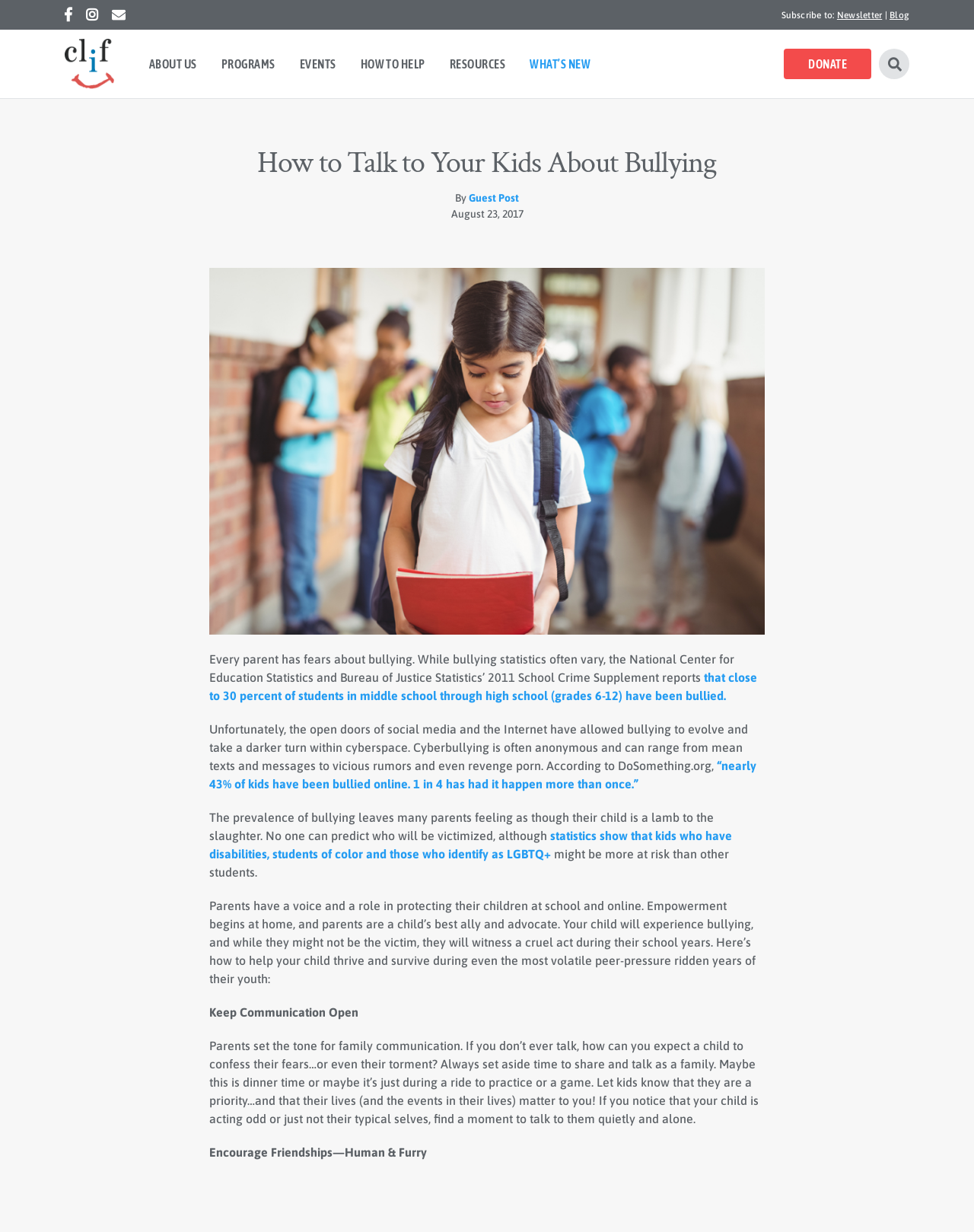Locate the bounding box of the UI element described in the following text: "name="s"".

[0.902, 0.04, 0.934, 0.064]